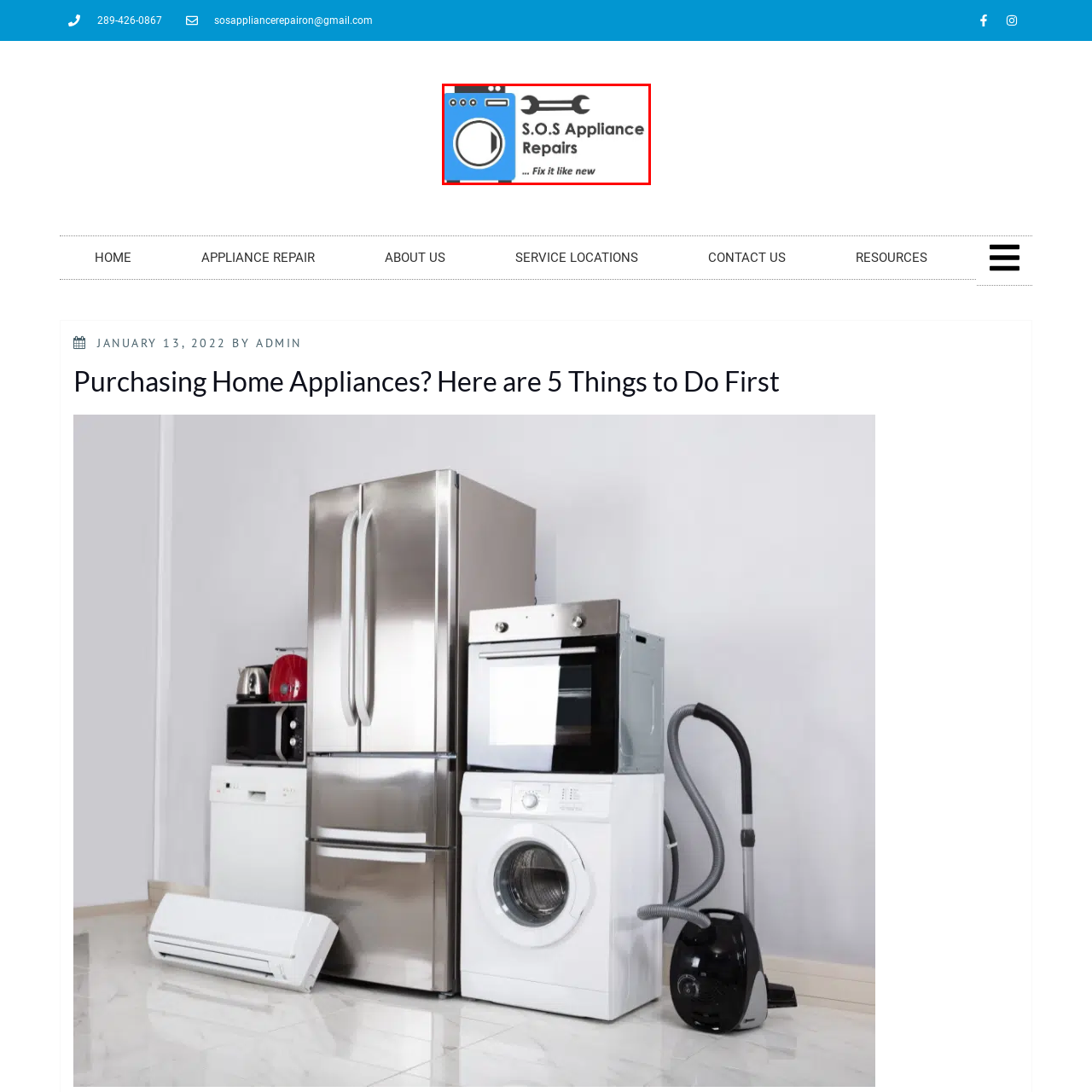Please analyze the elements within the red highlighted area in the image and provide a comprehensive answer to the following question: What is the symbol to the right of the washing machine?

The wrench symbol is placed to the right of the washing machine in the logo, indicating the repair services offered by S.O.S Appliance Repairs.